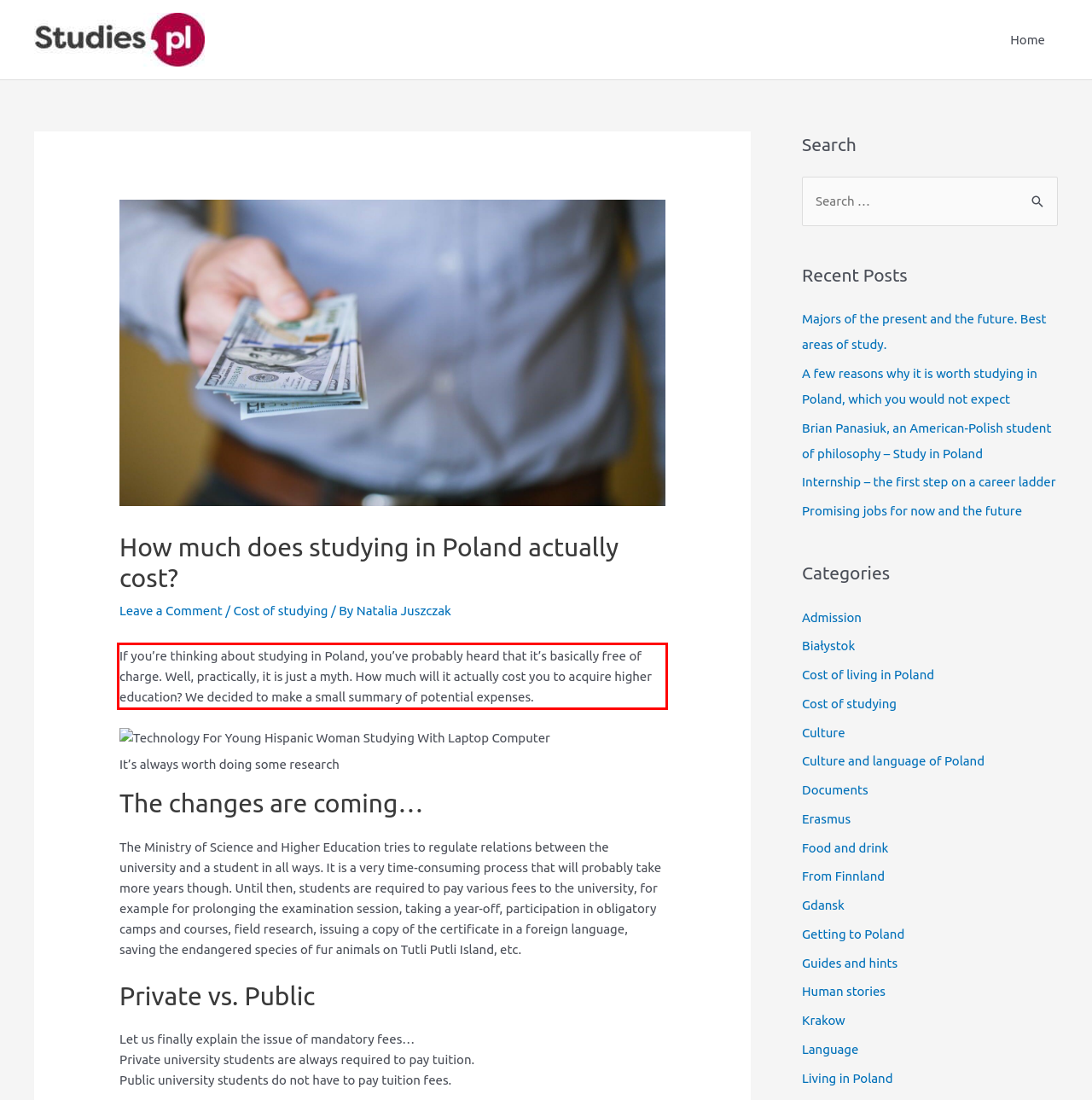You are provided with a screenshot of a webpage containing a red bounding box. Please extract the text enclosed by this red bounding box.

If you’re thinking about studying in Poland, you’ve probably heard that it’s basically free of charge. Well, practically, it is just a myth. How much will it actually cost you to acquire higher education? We decided to make a small summary of potential expenses.